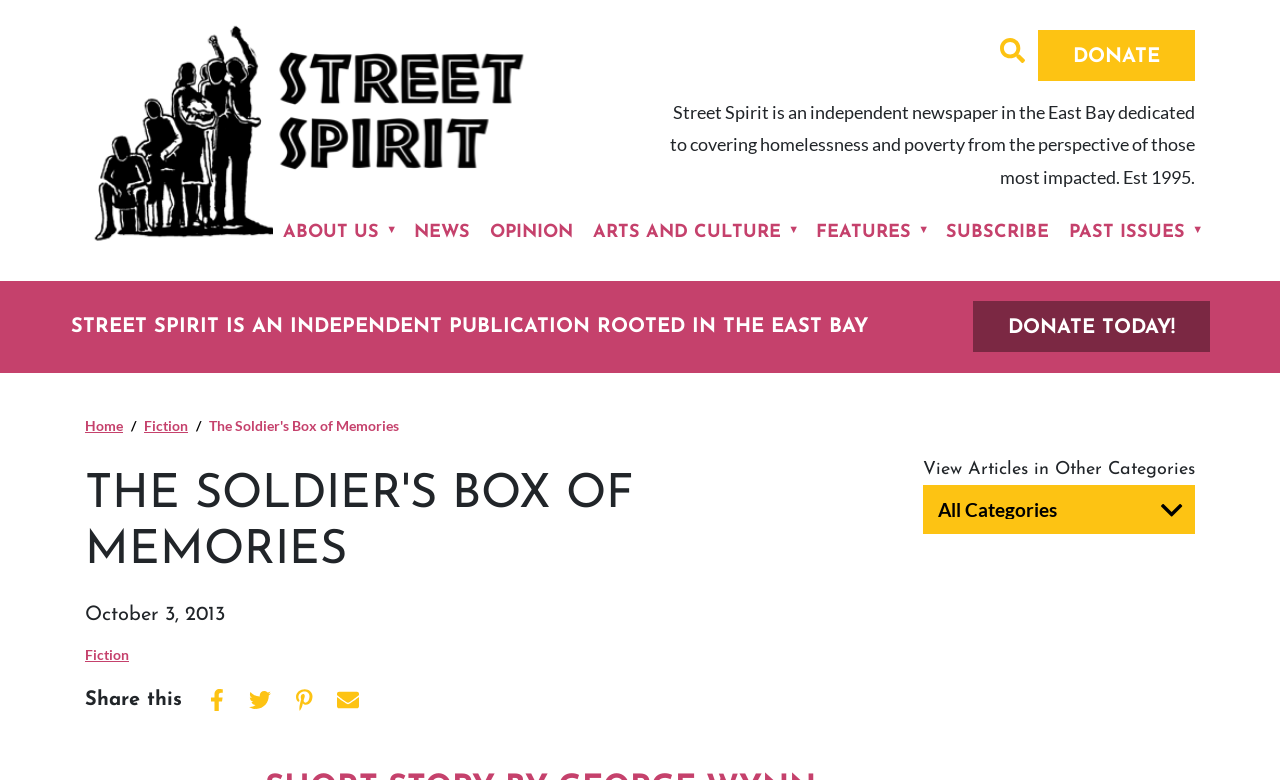Provide a thorough and detailed response to the question by examining the image: 
What is the date of the article?

I found the answer by looking at the timestamp of the article, which is located below the main heading and says 'October 3, 2013'.